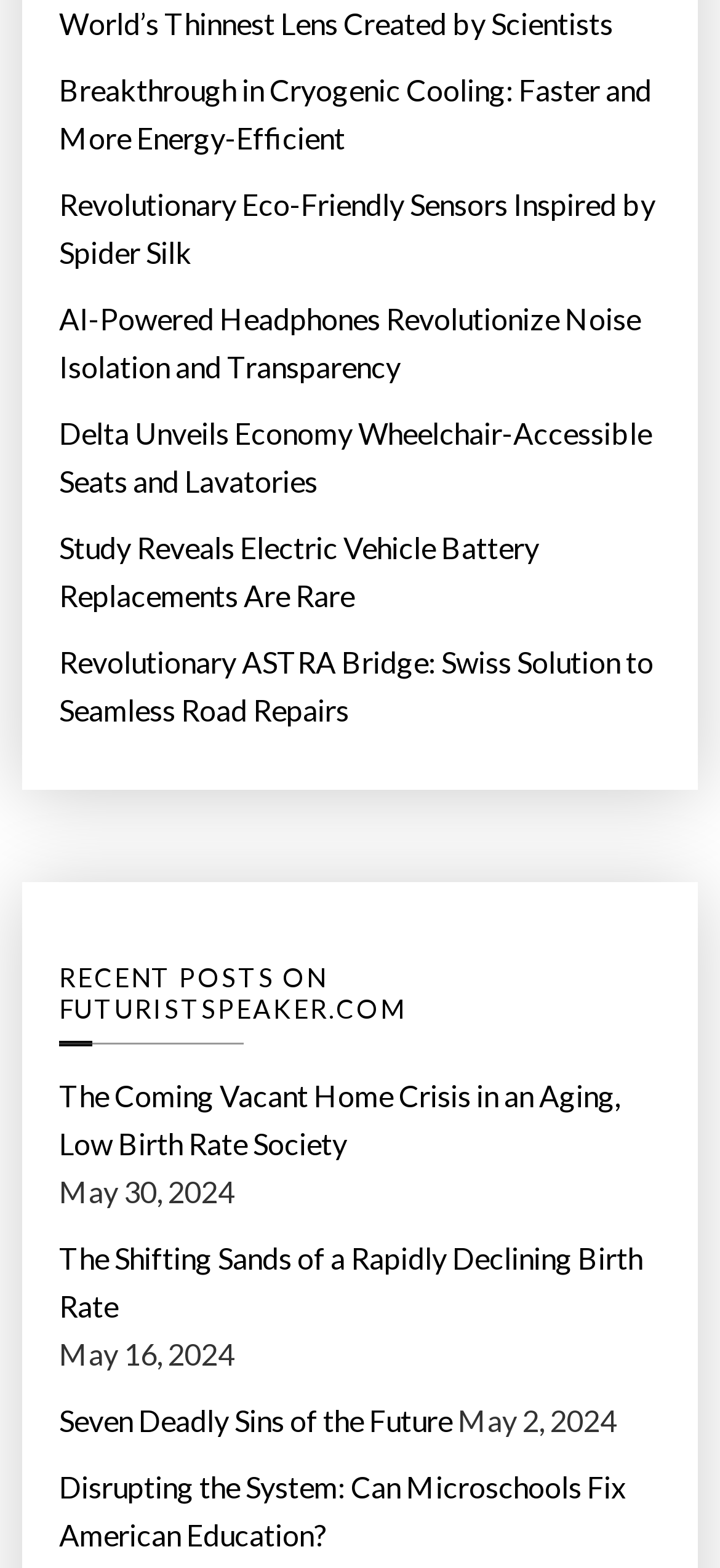Pinpoint the bounding box coordinates of the area that should be clicked to complete the following instruction: "Explore recent posts on futuristspeaker.com". The coordinates must be given as four float numbers between 0 and 1, i.e., [left, top, right, bottom].

[0.082, 0.615, 0.918, 0.654]